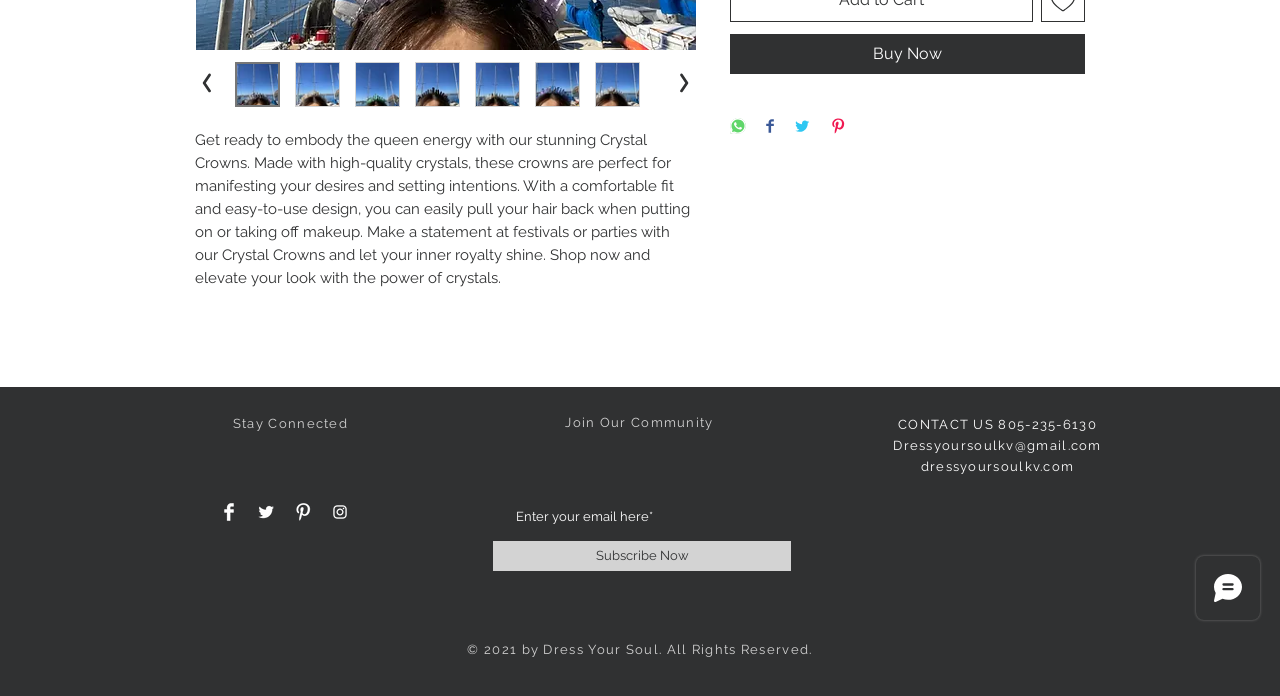Predict the bounding box of the UI element based on this description: "Dressyoursoulkv@gmail.com".

[0.698, 0.629, 0.861, 0.651]